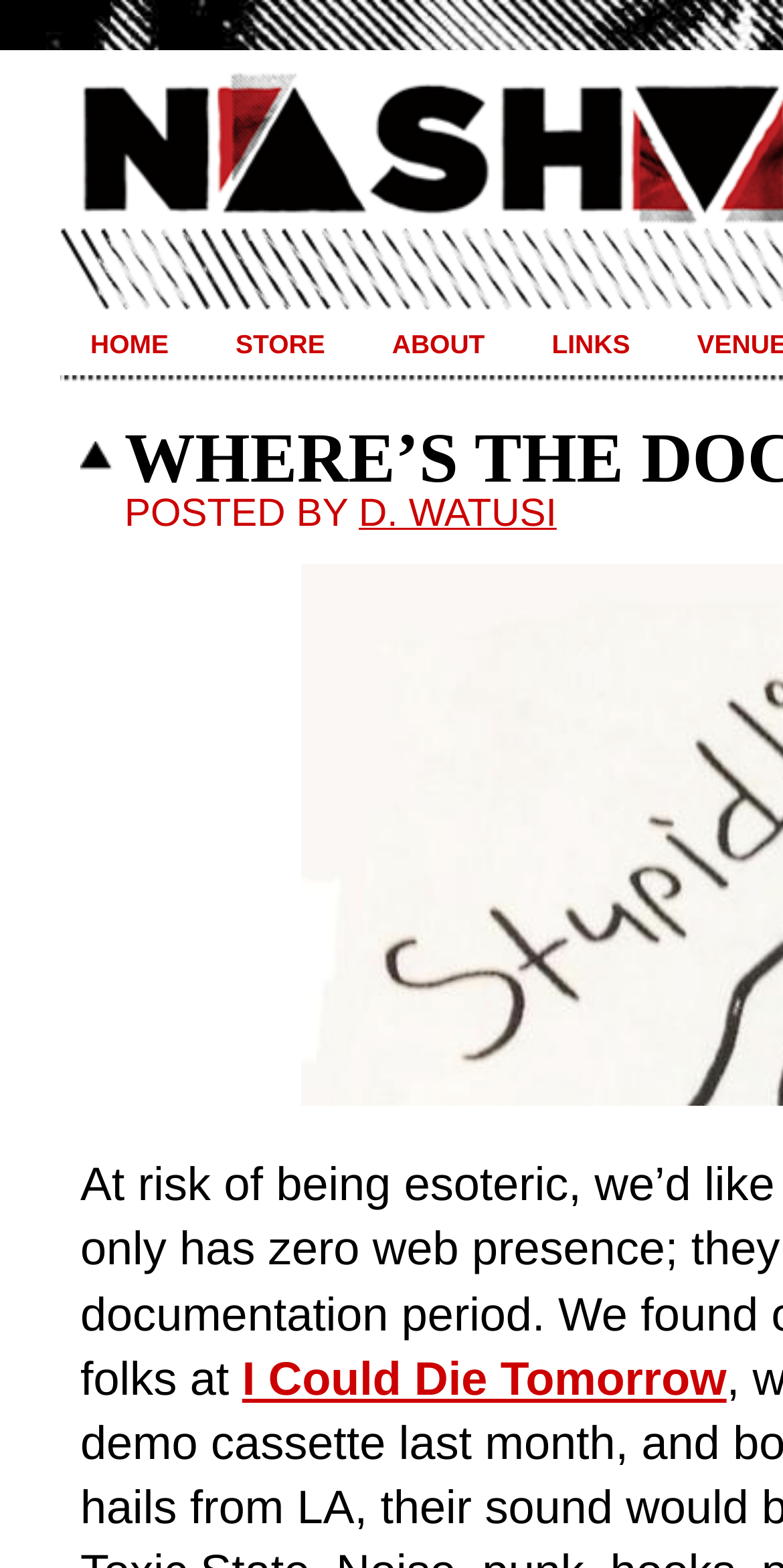How many columns are there in the navigation bar?
From the screenshot, supply a one-word or short-phrase answer.

1